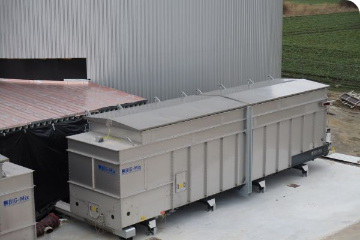What is the purpose of the hydraulically driven push strips?
Answer the question with a detailed and thorough explanation.

The caption explains that the innovative design of the containers includes hydraulically driven push strips, which are intended to facilitate movement within the container, thereby optimizing the transport and processing of substrates.